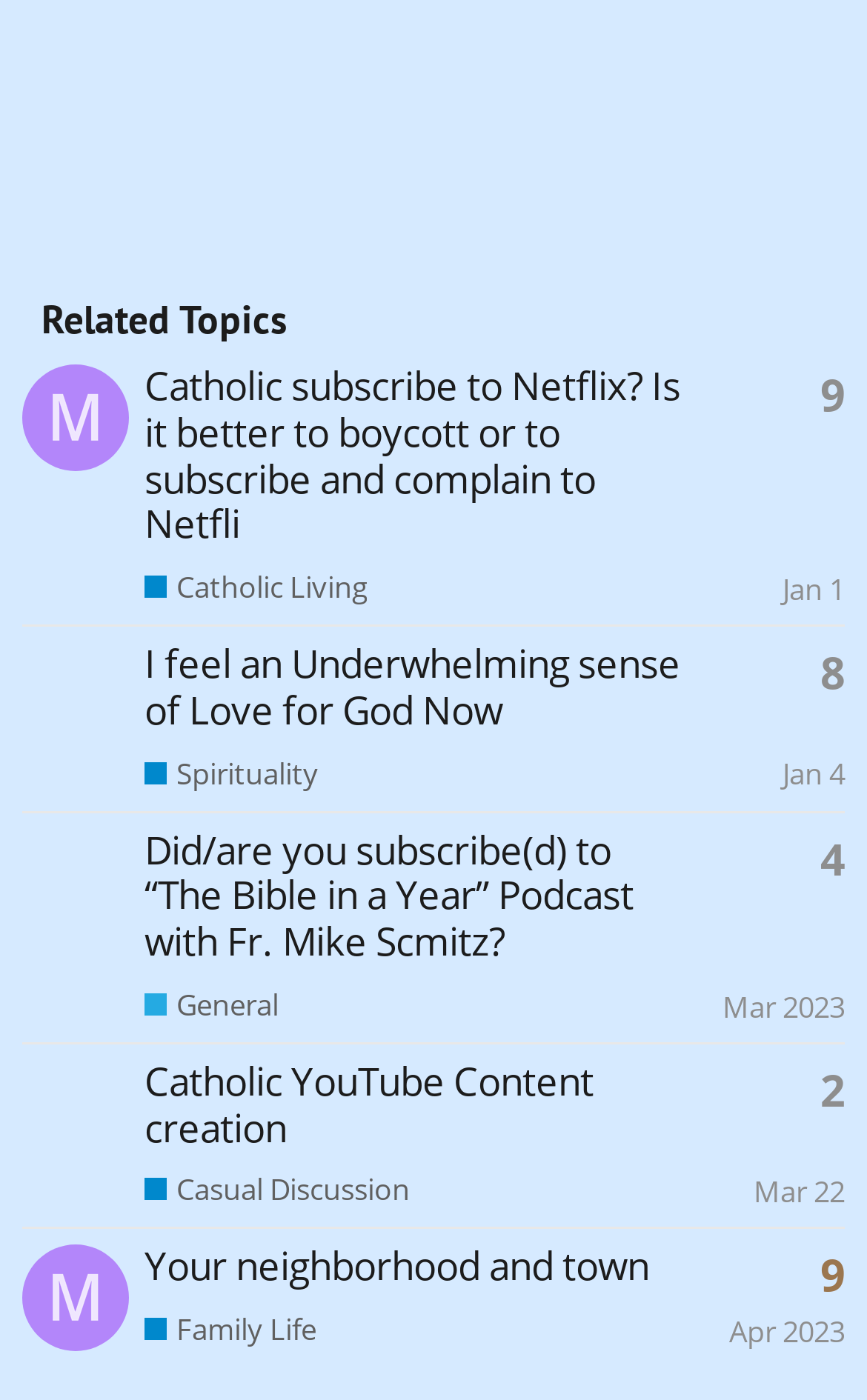Using the details in the image, give a detailed response to the question below:
When was the topic 'Did/are you subscribe(d) to “The Bible in a Year” Podcast with Fr. Mike Scmitz?' created?

I found the topic 'Did/are you subscribe(d) to “The Bible in a Year” Podcast with Fr. Mike Scmitz?' in the gridcell element, and its corresponding creation date is 'Mar 16, 2023', which is mentioned at the bottom of the topic description.